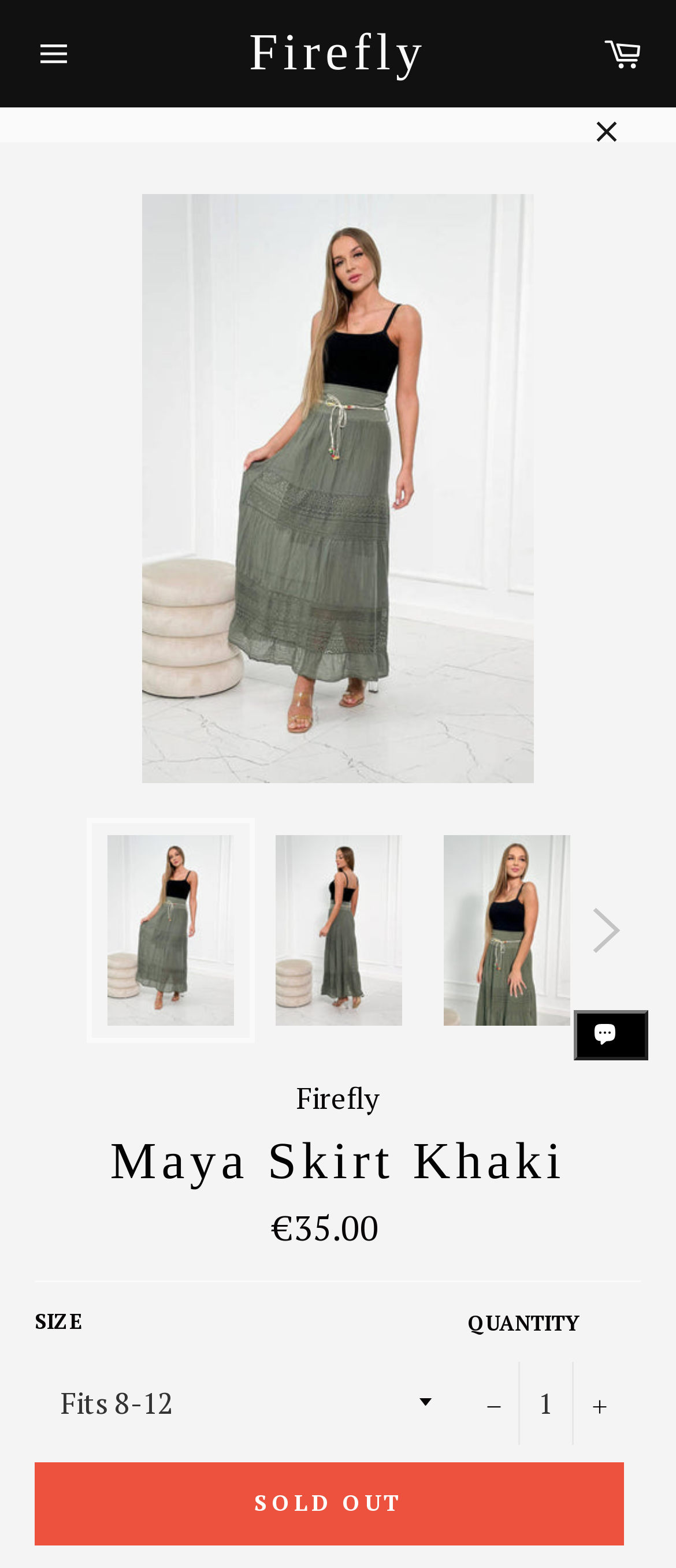Find the main header of the webpage and produce its text content.

Maya Skirt Khaki